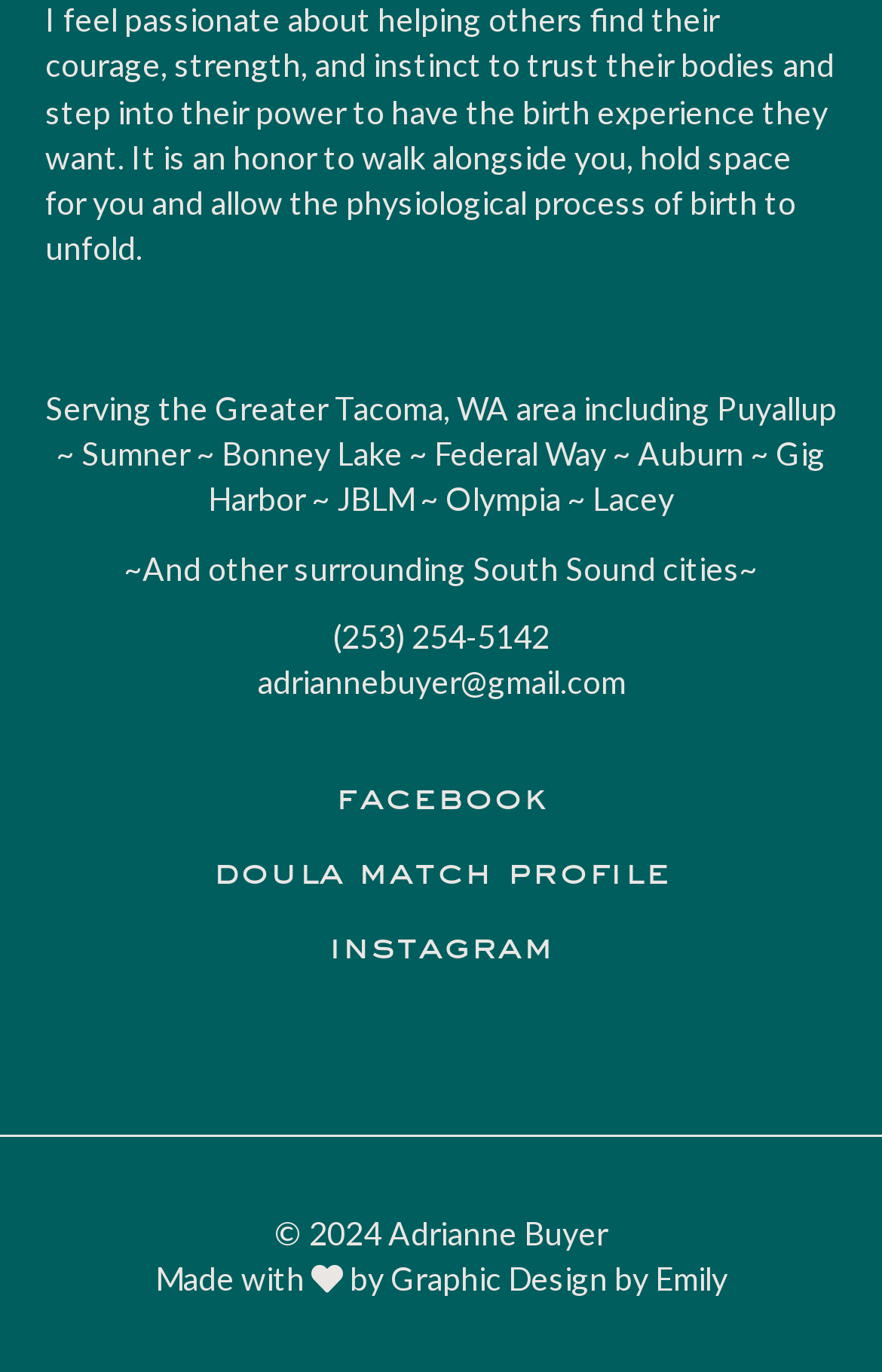Provide the bounding box coordinates for the UI element that is described as: "Doula Match Profile".

[0.241, 0.624, 0.759, 0.65]